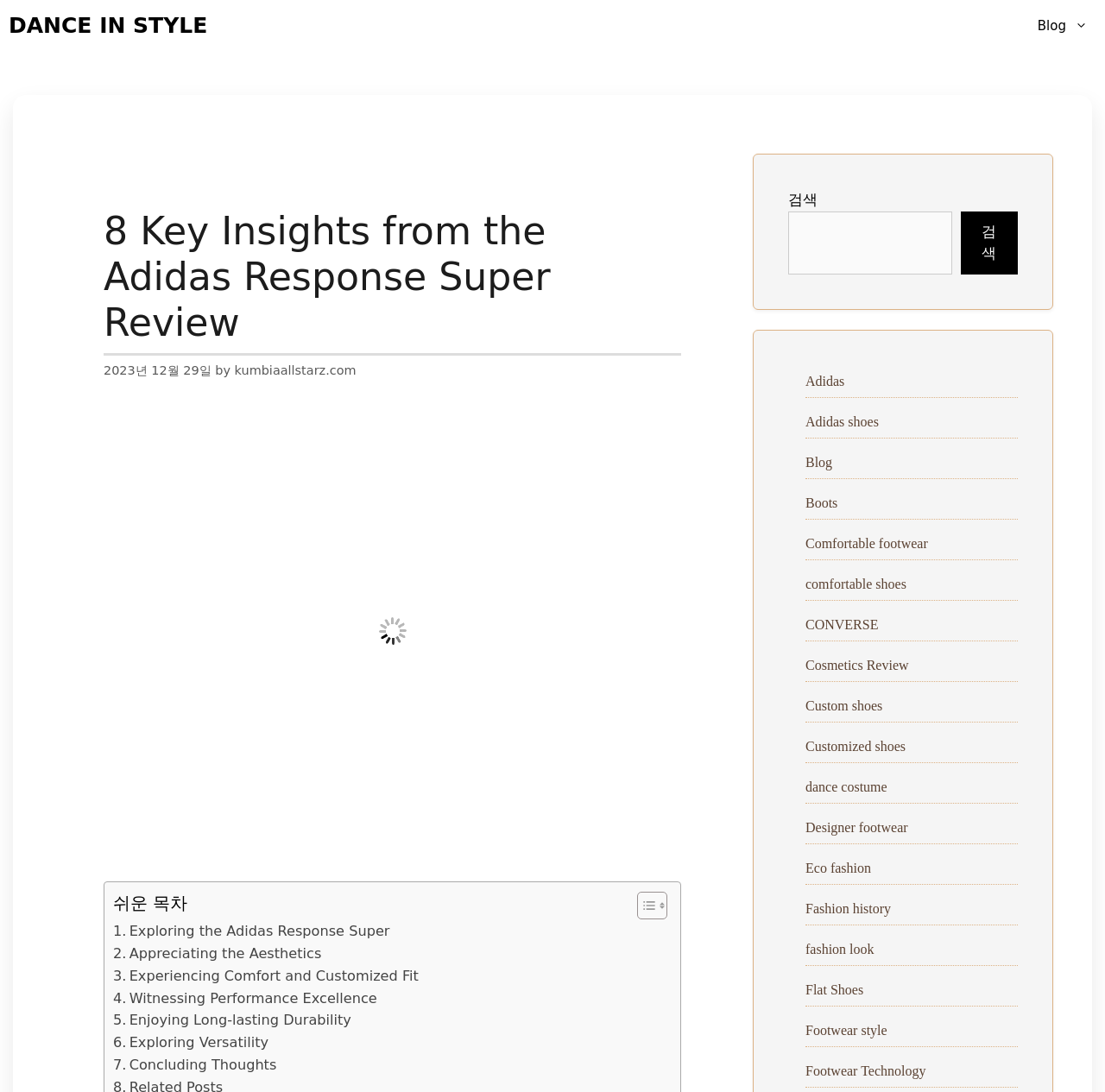Locate the bounding box coordinates of the area that needs to be clicked to fulfill the following instruction: "Toggle the table of content". The coordinates should be in the format of four float numbers between 0 and 1, namely [left, top, right, bottom].

[0.565, 0.816, 0.6, 0.843]